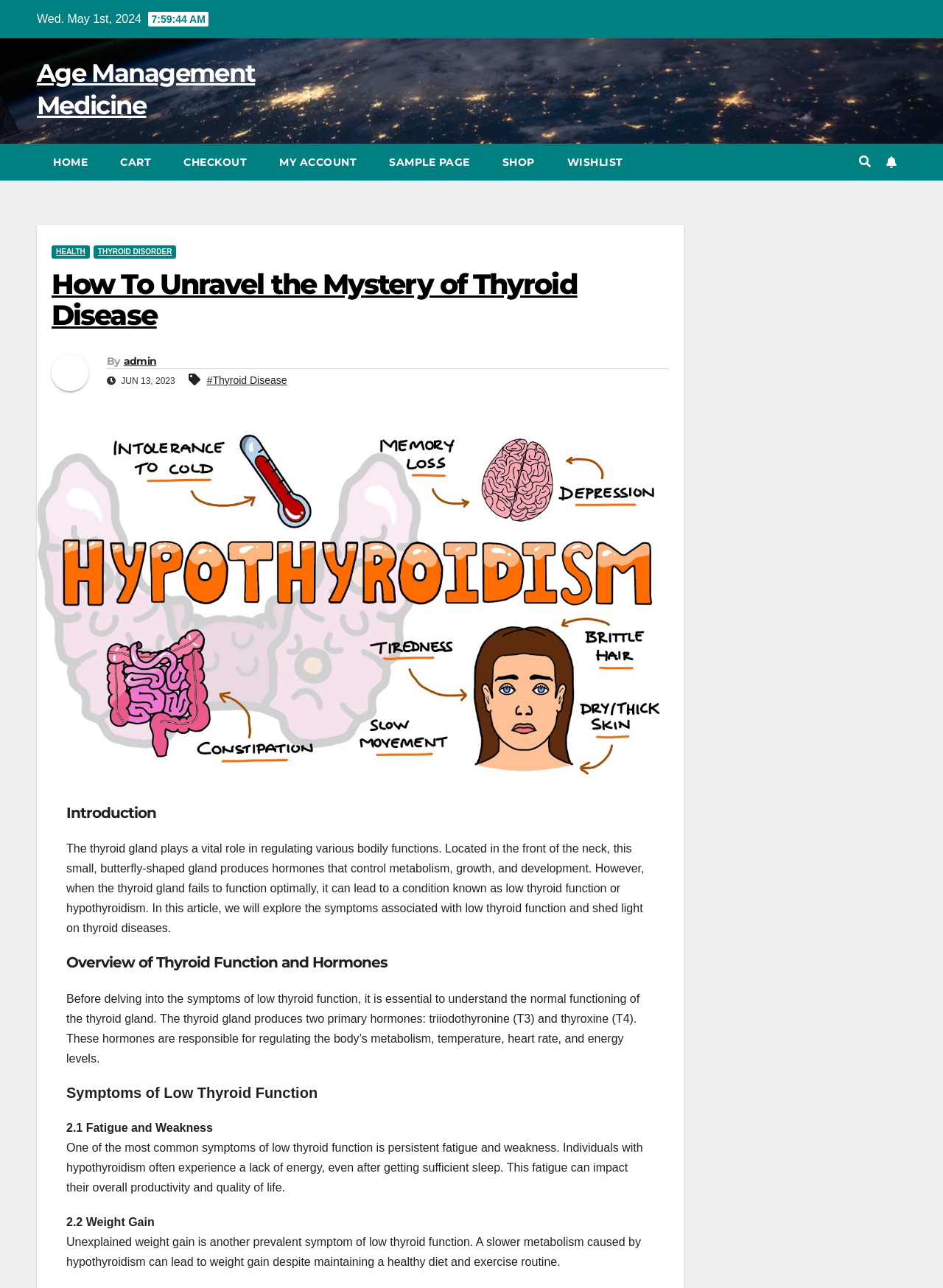What is the date of the latest article?
Please respond to the question with a detailed and well-explained answer.

I found the date of the latest article by looking at the StaticText element with the text 'JUN 13, 2023' which is located below the heading 'How To Unravel the Mystery of Thyroid Disease'.